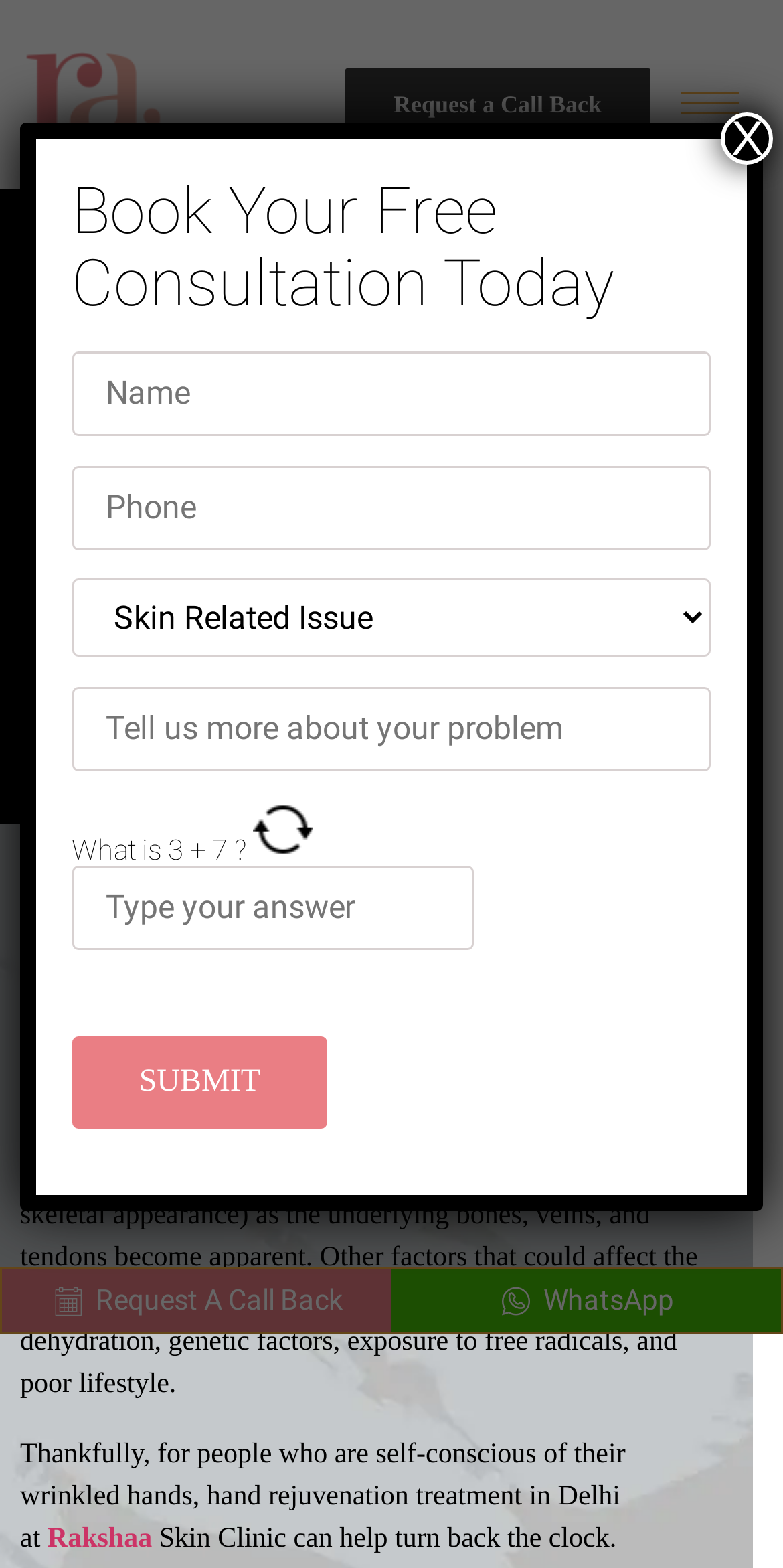Locate the bounding box coordinates of the clickable area needed to fulfill the instruction: "Close the dialog".

[0.921, 0.072, 0.988, 0.105]